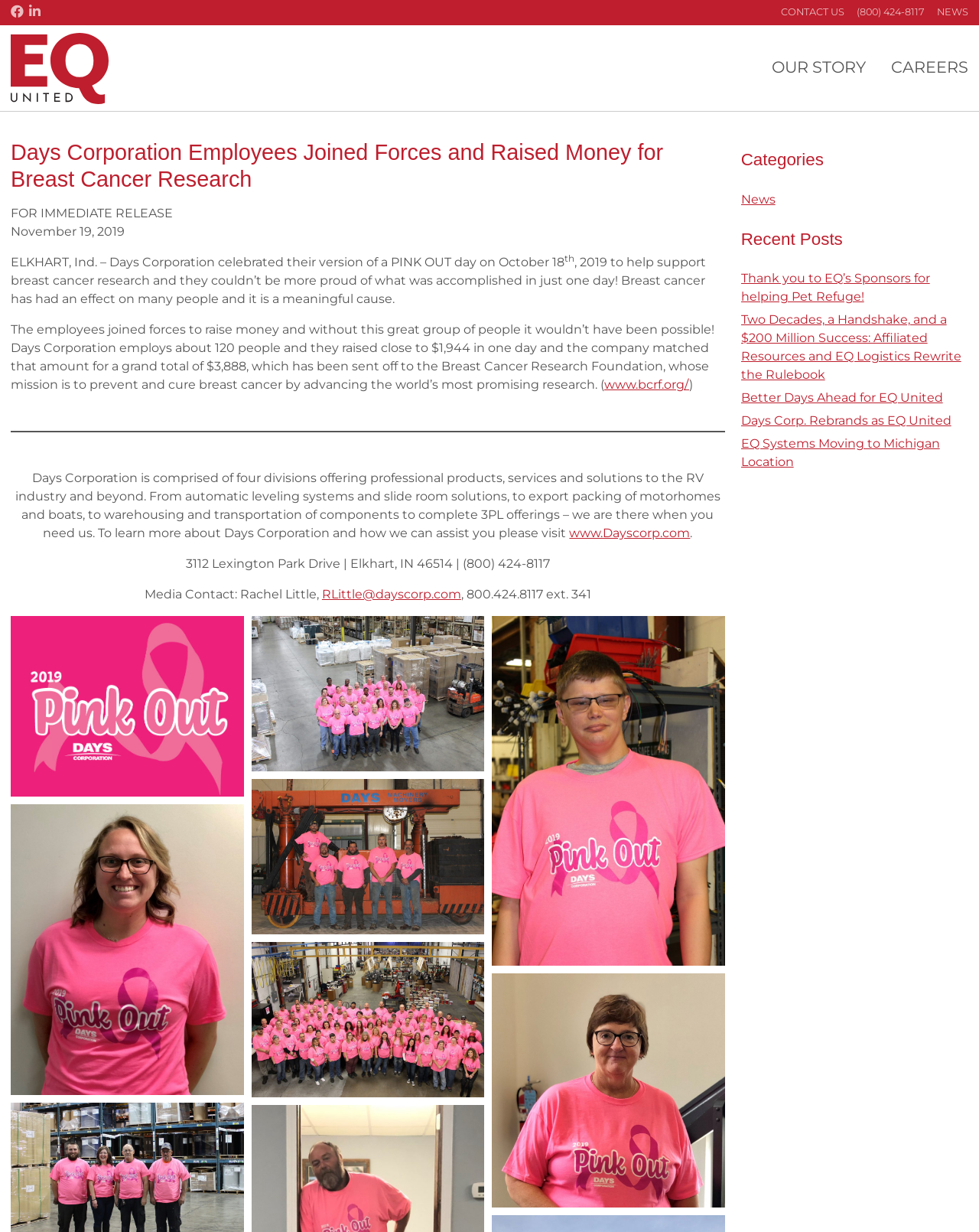Create a detailed summary of the webpage's content and design.

This webpage is about Days Corporation, a company that has raised money for breast cancer research. At the top of the page, there are several links, including "CONTACT US", "(800) 424-8117", "NEWS", and "EQ United", along with two icons represented by "\uf09a" and "\uf0e1". Below these links, there is a heading that reads "Days Corporation Employees Joined Forces and Raised Money for Breast Cancer Research". 

Following this heading, there is a paragraph of text that describes the company's efforts to raise money for breast cancer research, including the amount raised and the company's matching donation. The text also mentions the Breast Cancer Research Foundation and provides a link to their website. 

Below this paragraph, there is a separator line, and then a section that describes Days Corporation and its services, including automatic leveling systems, slide room solutions, and warehousing and transportation. This section also includes a link to the company's website. 

The page also includes a section with the company's contact information, including an address, phone number, and email address for the media contact. 

There are six figures or images on the page, arranged in two rows of three. The images are not described, but they appear to be related to the company's activities or products. 

On the right side of the page, there are two headings, "Categories" and "Recent Posts", with links to news articles and blog posts below each heading. The articles have titles such as "Thank you to EQ’s Sponsors for helping Pet Refuge!" and "Days Corp. Rebrands as EQ United".